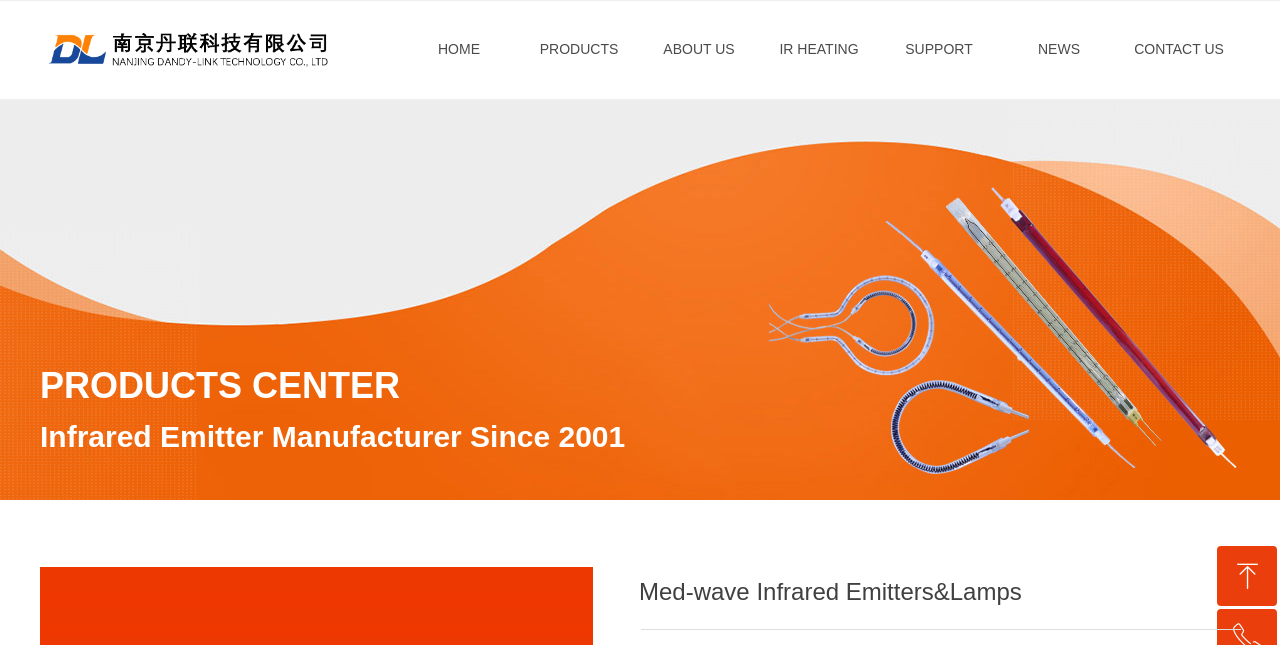Specify the bounding box coordinates for the region that must be clicked to perform the given instruction: "get support".

[0.698, 0.04, 0.769, 0.113]